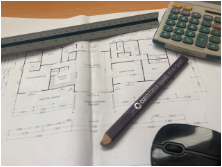What is the purpose of the calculator in the image?
Refer to the image and provide a one-word or short phrase answer.

To perform calculations